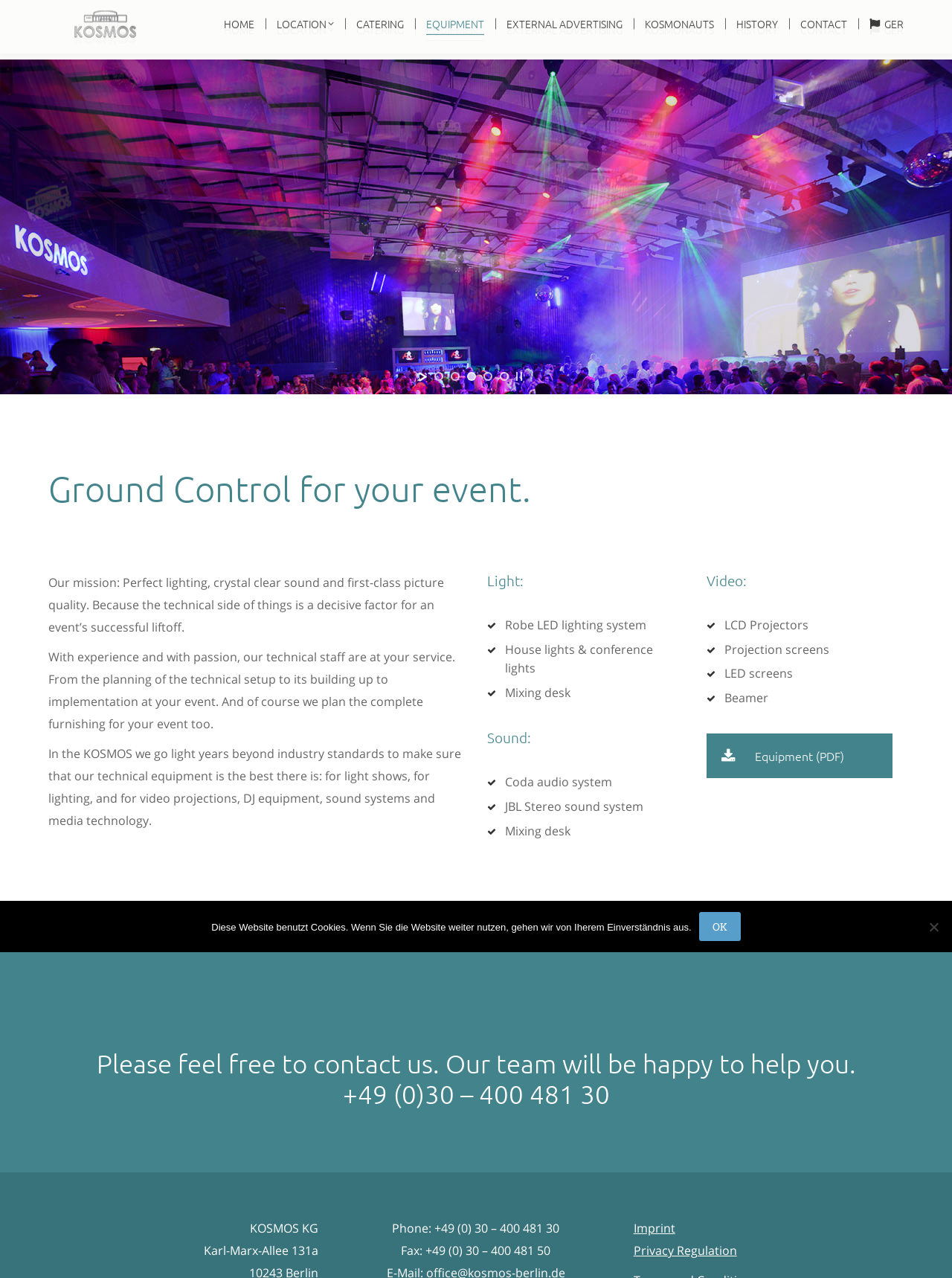Please specify the bounding box coordinates of the clickable region necessary for completing the following instruction: "Go to Top". The coordinates must consist of four float numbers between 0 and 1, i.e., [left, top, right, bottom].

[0.961, 0.716, 0.992, 0.739]